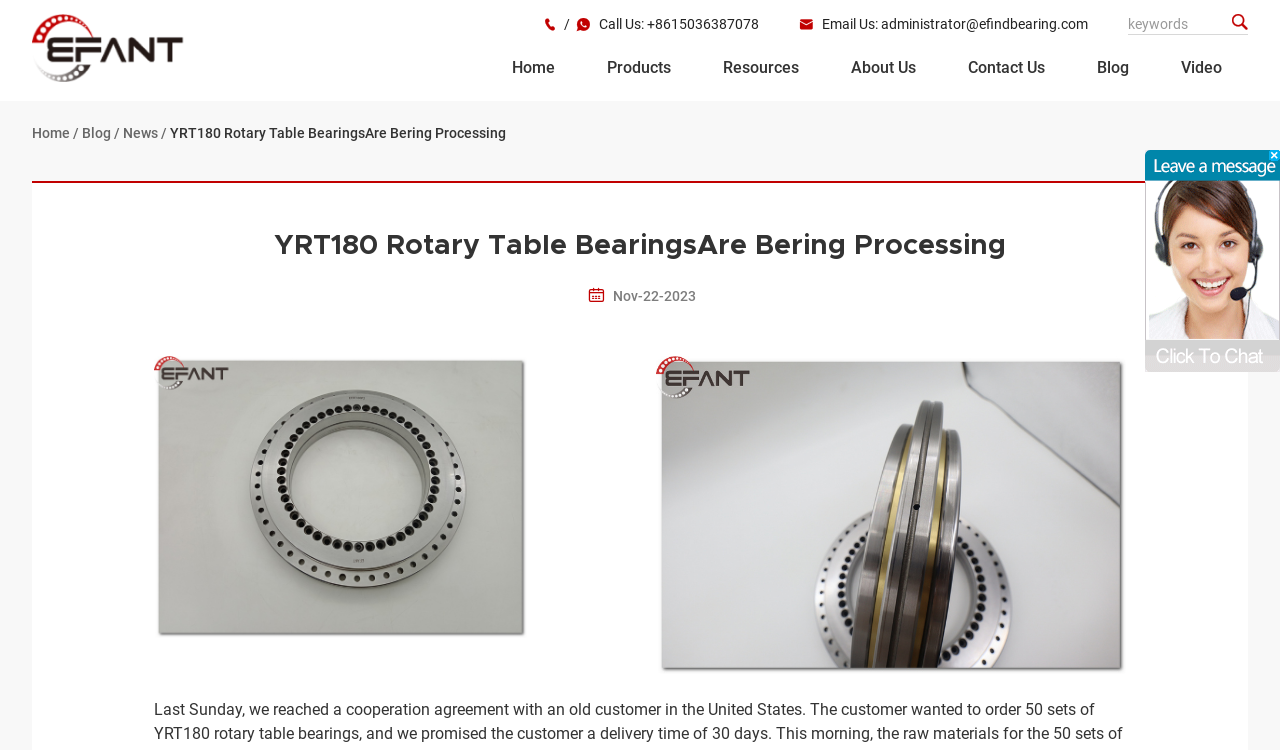Find the bounding box of the element with the following description: "Home". The coordinates must be four float numbers between 0 and 1, formatted as [left, top, right, bottom].

[0.4, 0.079, 0.434, 0.116]